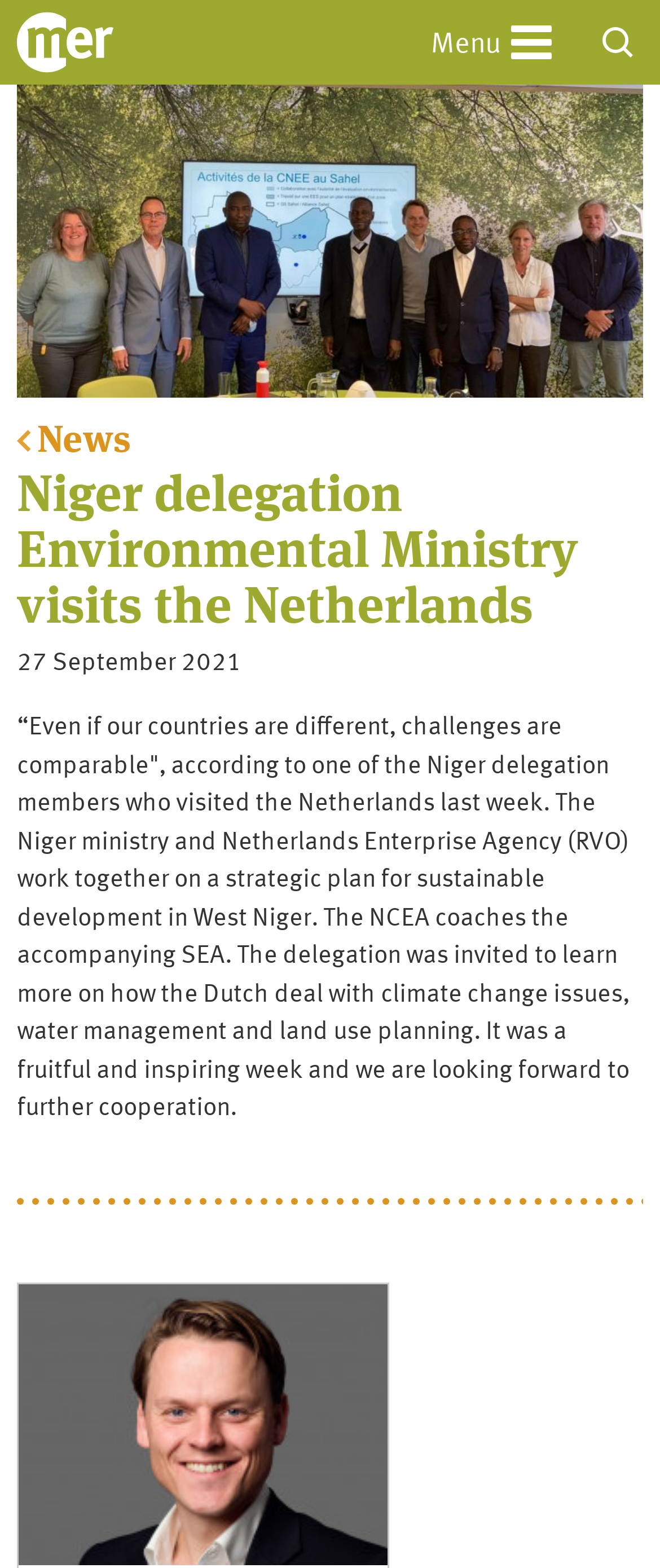Specify the bounding box coordinates of the region I need to click to perform the following instruction: "Click the search button". The coordinates must be four float numbers in the range of 0 to 1, i.e., [left, top, right, bottom].

[0.873, 0.0, 0.974, 0.054]